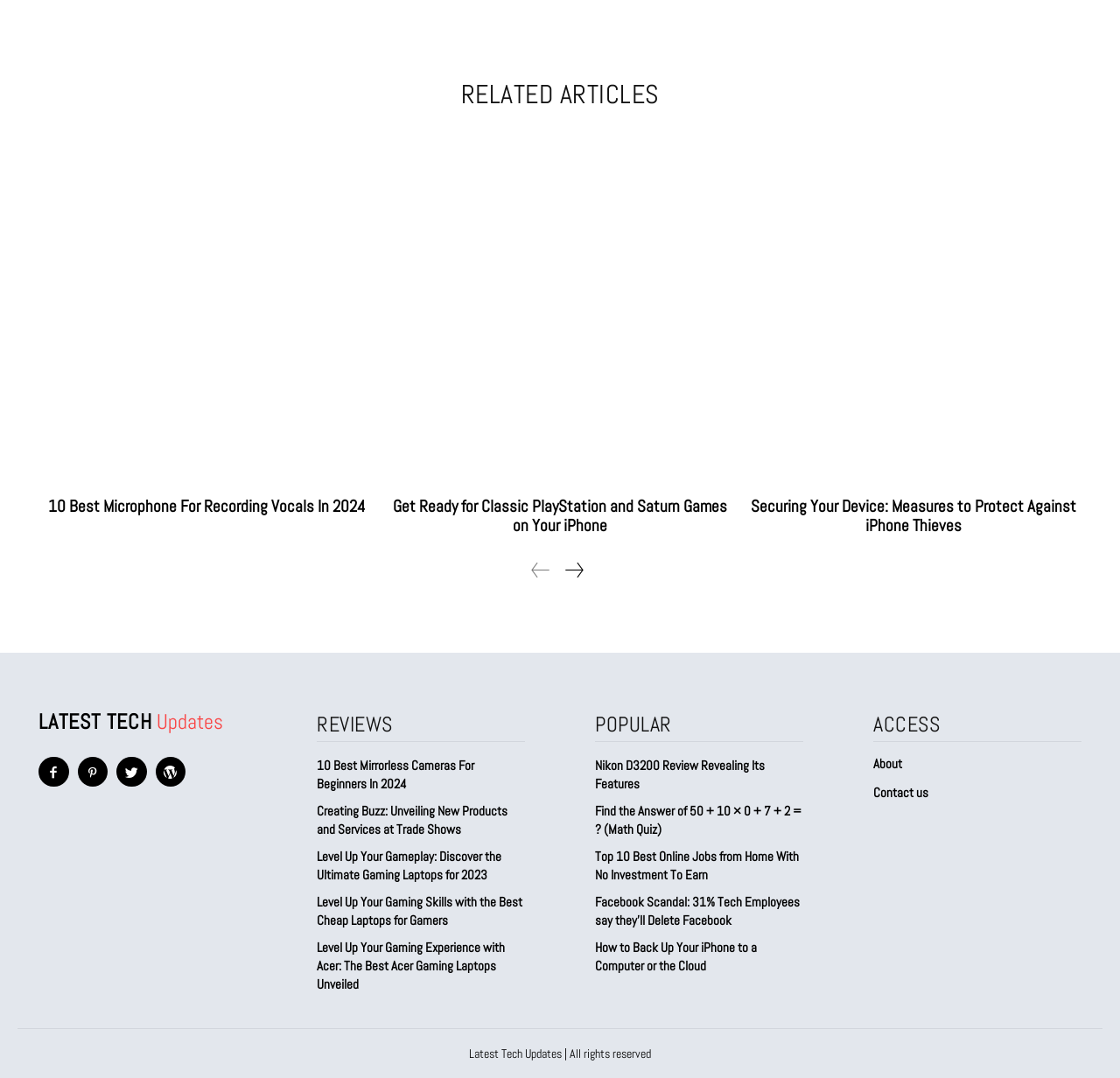Determine the bounding box coordinates of the element's region needed to click to follow the instruction: "Go to the next page". Provide these coordinates as four float numbers between 0 and 1, formatted as [left, top, right, bottom].

[0.5, 0.517, 0.524, 0.54]